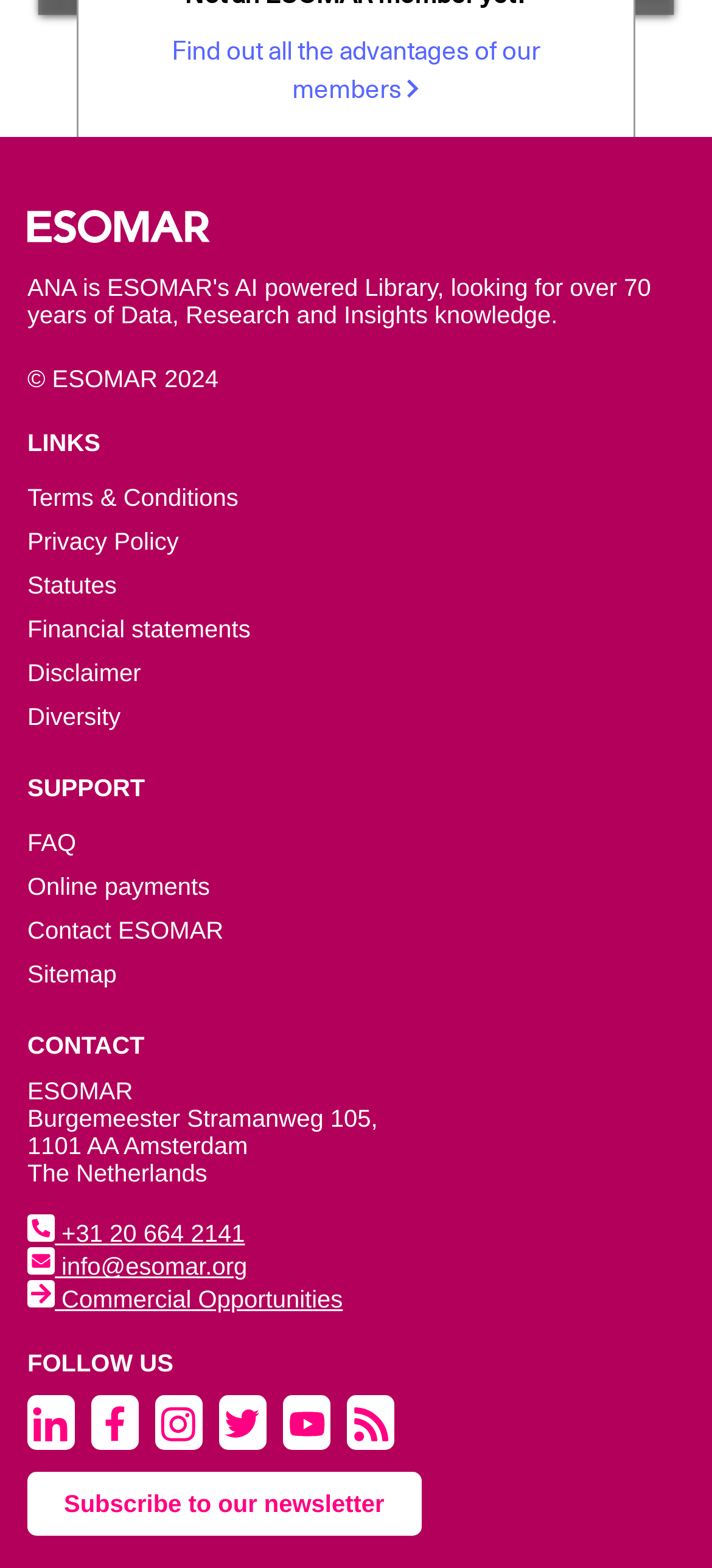Provide a brief response using a word or short phrase to this question:
What is the phone number of ESOMAR?

+31 20 664 2141